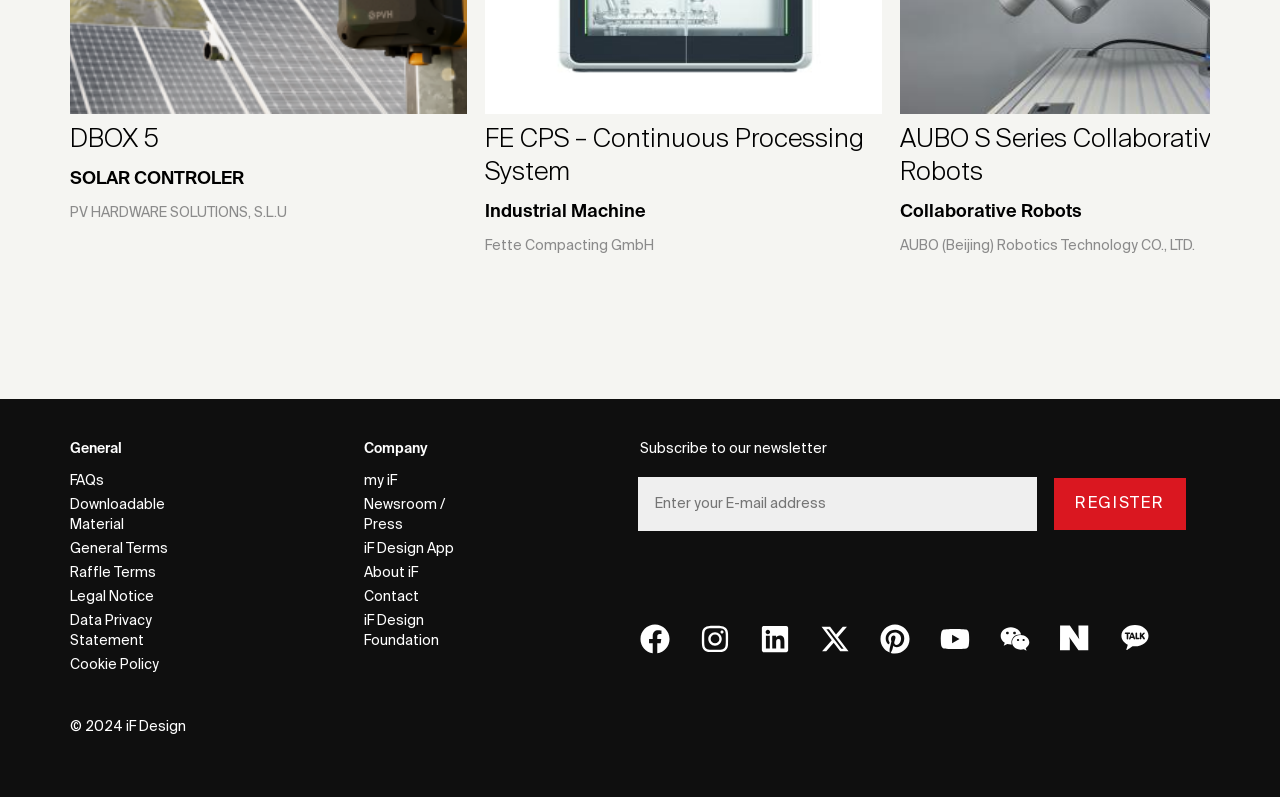Indicate the bounding box coordinates of the element that needs to be clicked to satisfy the following instruction: "Click on Subscribe to our newsletter". The coordinates should be four float numbers between 0 and 1, i.e., [left, top, right, bottom].

[0.5, 0.554, 0.646, 0.572]